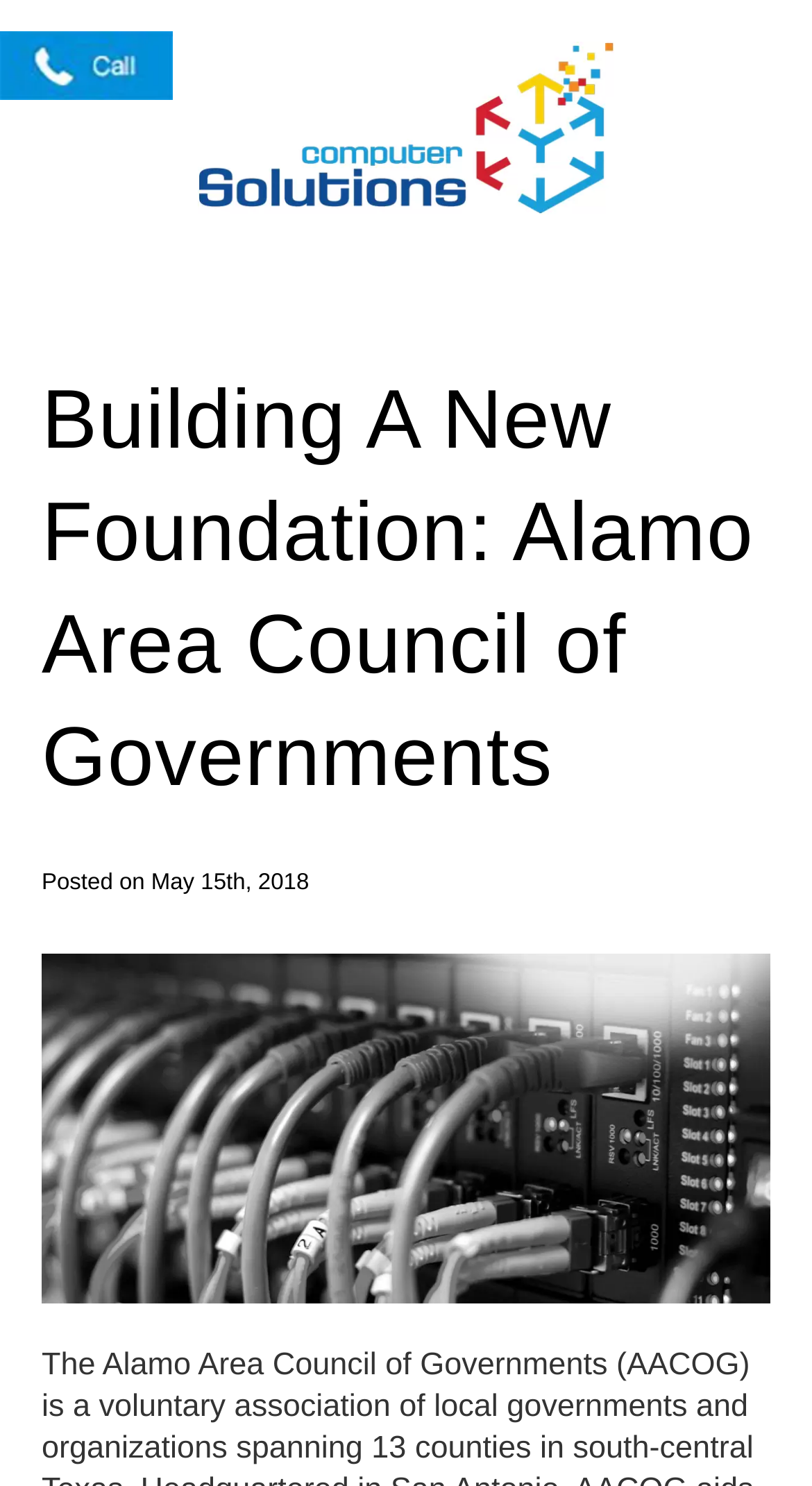Summarize the webpage with a detailed and informative caption.

The webpage is about a case study of Computer Solutions' managed IT services for a local government association. At the top left corner, there is a call-to-action link and an accompanying image, both labeled as "call". 

To the right of the call-to-action, the Computer Solutions logo is prominently displayed. Below the logo, a heading titled "Building A New Foundation: Alamo Area Council of Governments" spans across the page, indicating the start of the case study. 

Underneath the heading, a static text element displays the date "Posted on May 15th, 2018". Below the date, a large image takes up most of the page, captioned as "Managed IT services for a local San Antonio government organization". This image likely illustrates the case study's context or outcome.